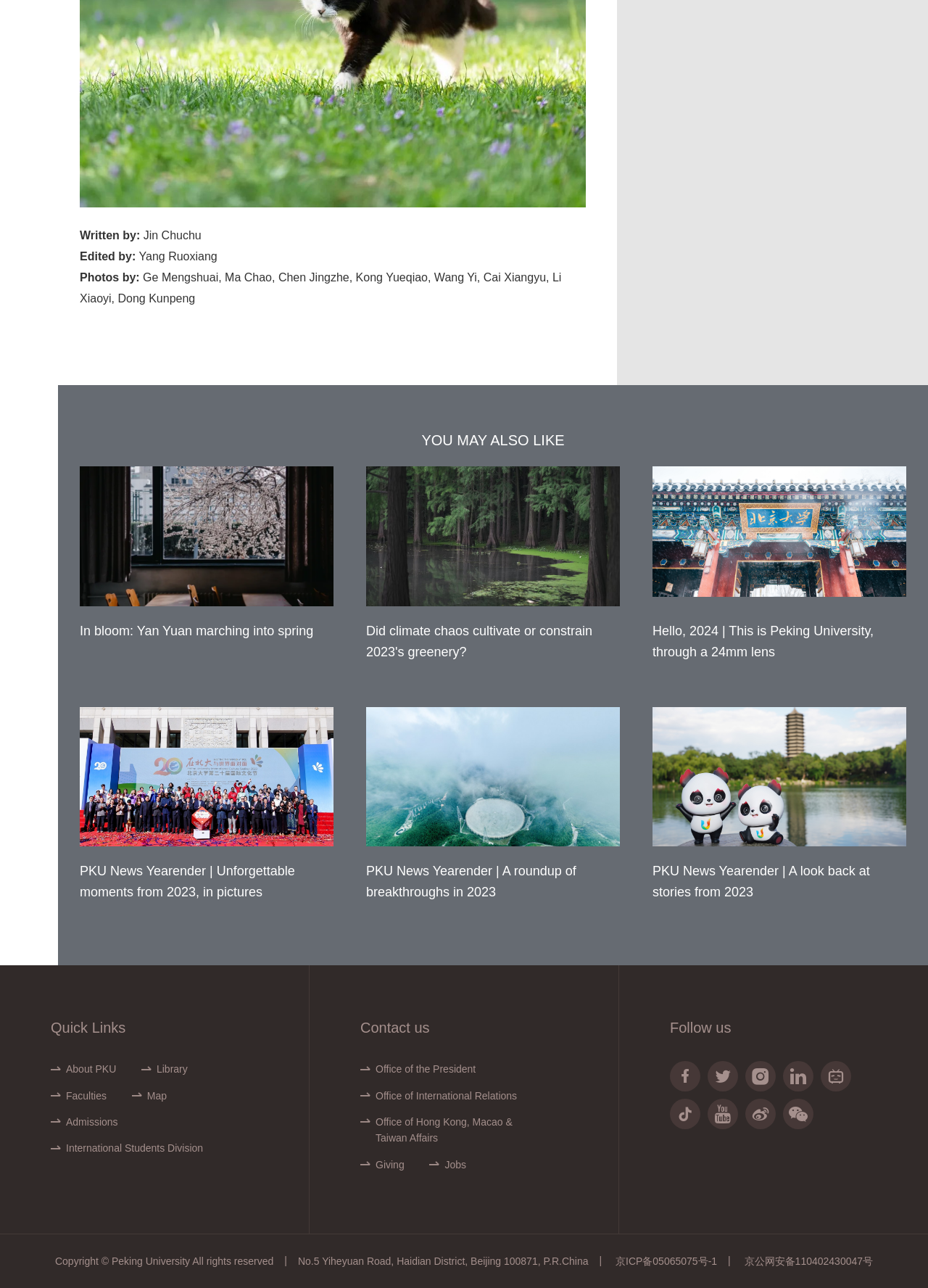Please identify the bounding box coordinates of the area I need to click to accomplish the following instruction: "Contact the Office of the President".

[0.388, 0.824, 0.513, 0.837]